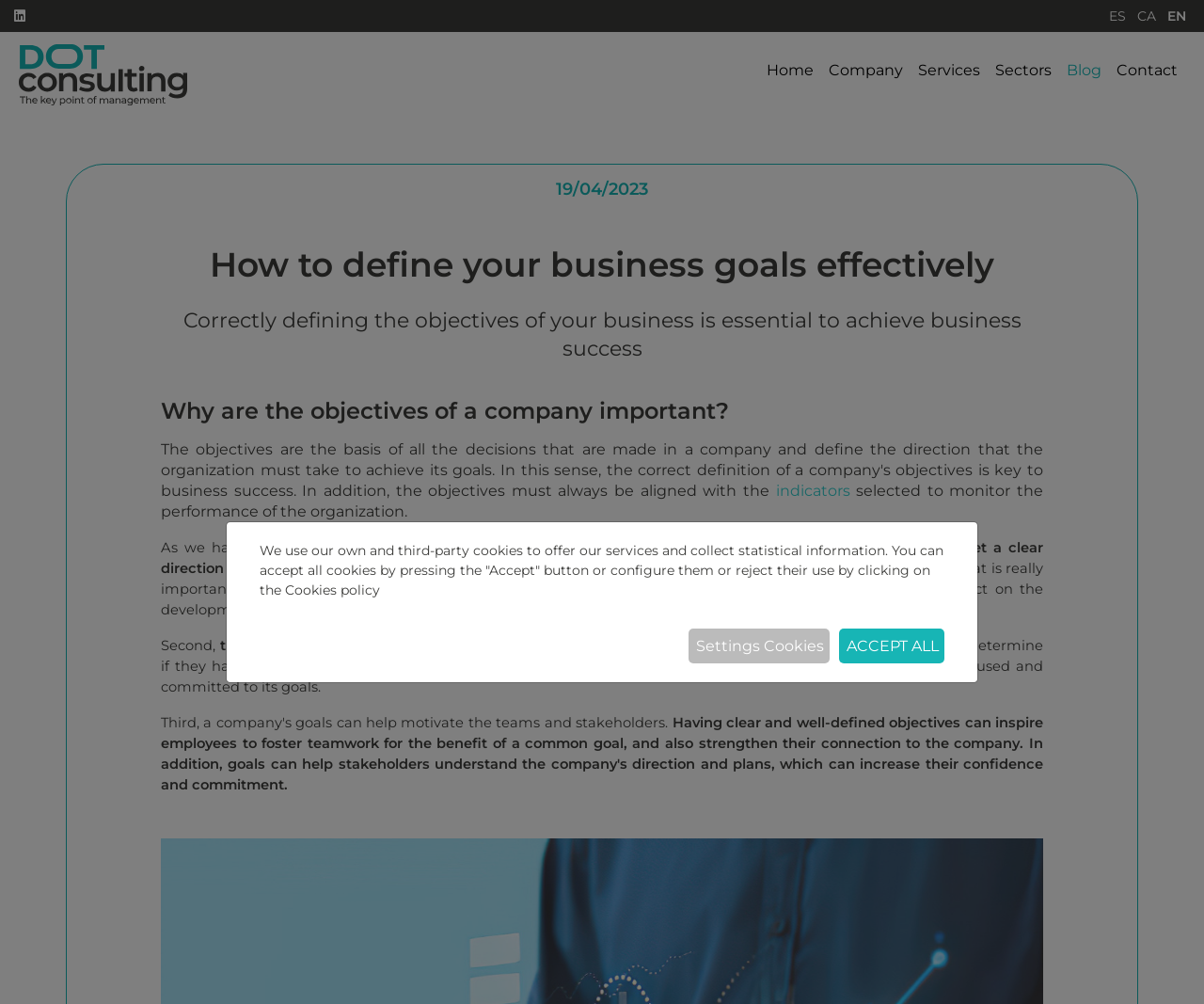Identify the bounding box coordinates of the element to click to follow this instruction: 'Check NEWS'. Ensure the coordinates are four float values between 0 and 1, provided as [left, top, right, bottom].

None